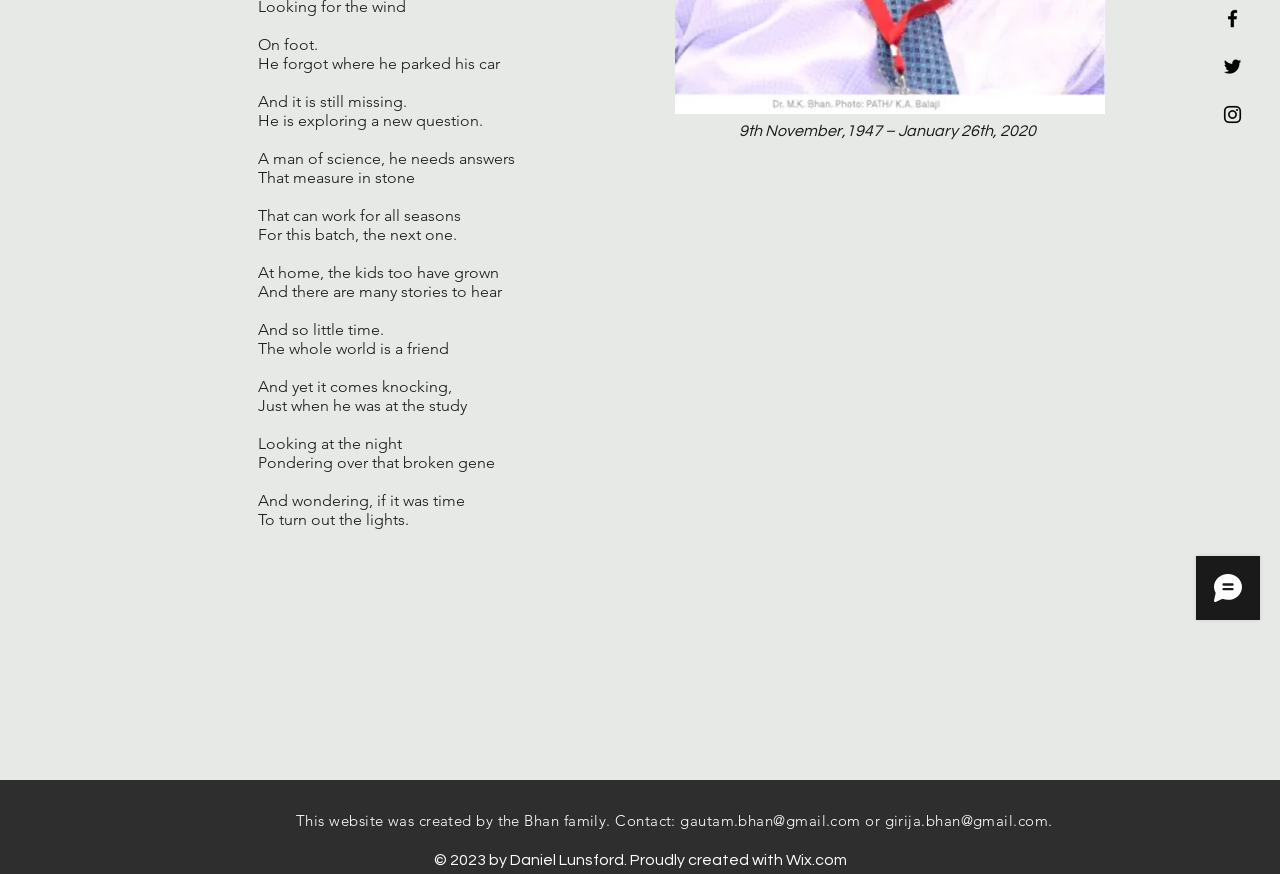Provide the bounding box coordinates of the HTML element described as: "girija.bhan@gmail.com". The bounding box coordinates should be four float numbers between 0 and 1, i.e., [left, top, right, bottom].

[0.691, 0.928, 0.819, 0.95]